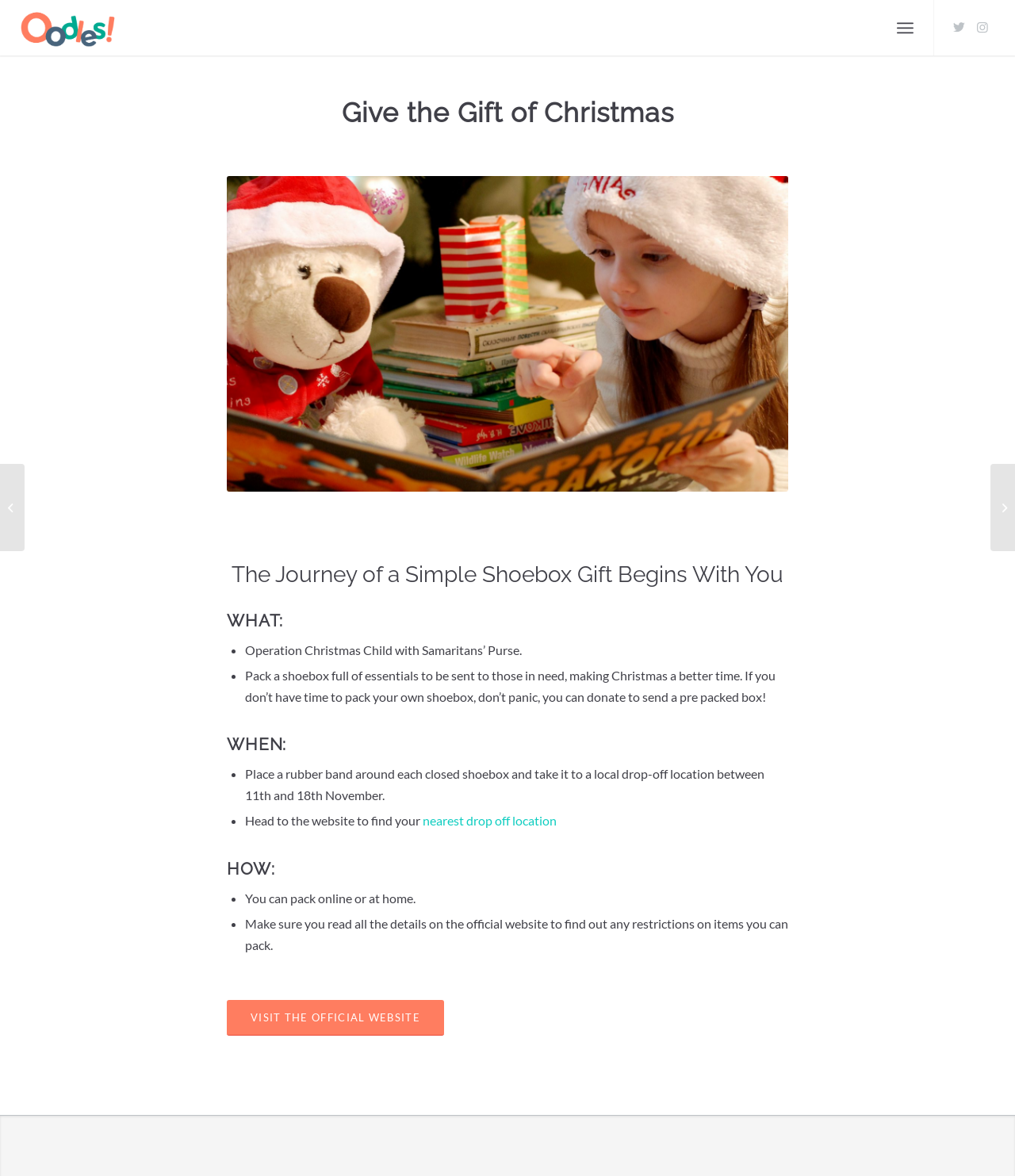Predict the bounding box coordinates of the area that should be clicked to accomplish the following instruction: "Find nearest drop off location". The bounding box coordinates should consist of four float numbers between 0 and 1, i.e., [left, top, right, bottom].

[0.416, 0.691, 0.548, 0.704]